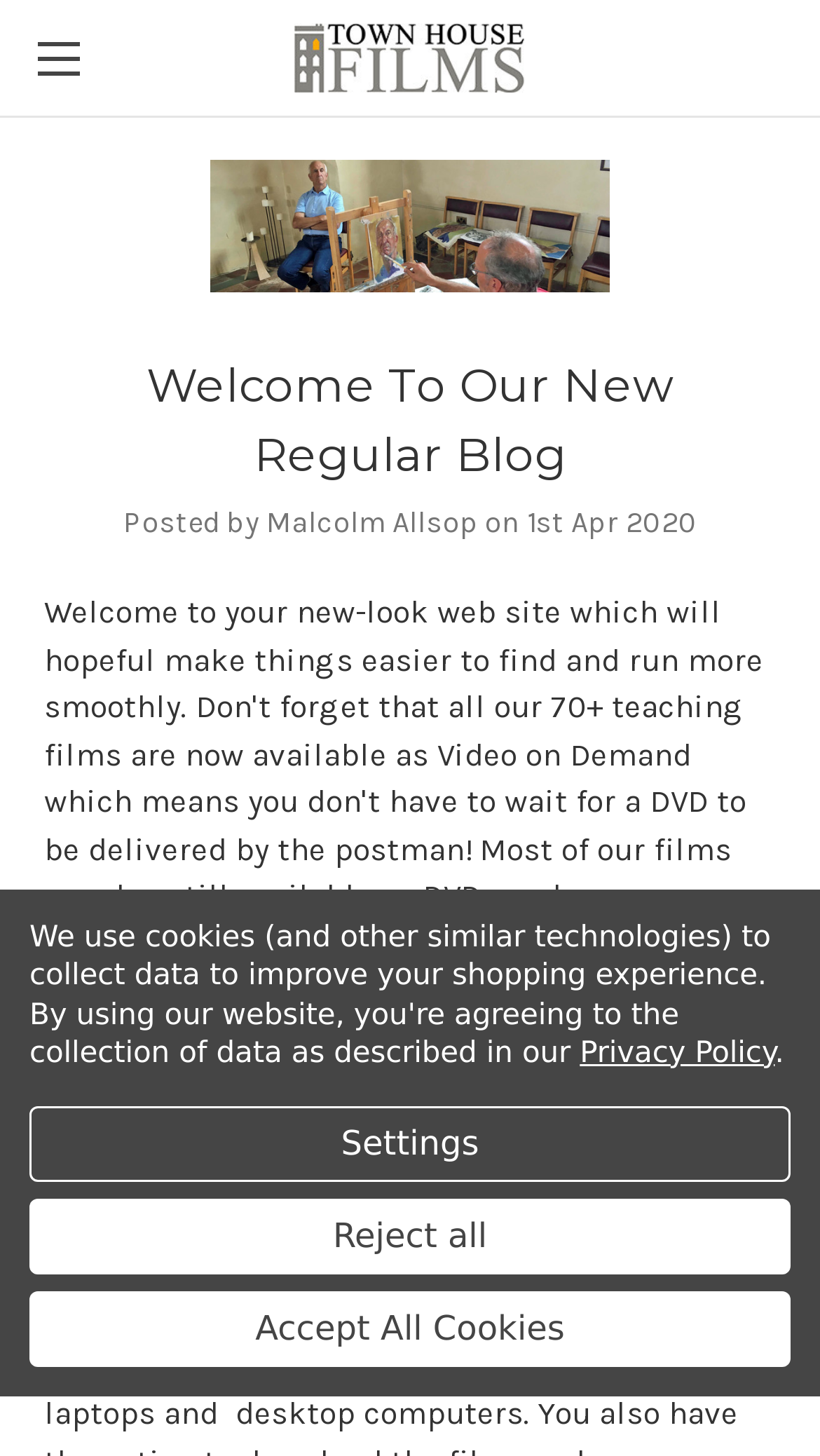Illustrate the webpage thoroughly, mentioning all important details.

The webpage is titled "Welcome To Our New Regular Blog - Town House Films" and appears to be a blog or website for Town House Films. At the top left corner, there is a link to toggle the menu. Next to it, there is a link with the text "Town House Films" accompanied by an image with the same text. 

Below these elements, there is a figure containing a link with the text "Welcome To Our New Regular Blog" and an image with the same text. This figure is positioned near the top center of the page.

Further down, there is a header section that spans almost the entire width of the page. It contains a heading with the text "Welcome To Our New Regular Blog" and a link with the same text. Below the heading, there is a static text element with the author's name, Malcolm Allsop, and the date "1st Apr 2020".

At the bottom of the page, there is a static text element that informs users about the use of cookies to improve their shopping experience. To the right of this text, there is a link to the "Privacy Policy". Below these elements, there are three buttons: "Settings", "Reject all", and "Accept All Cookies", which are aligned to the left side of the page.